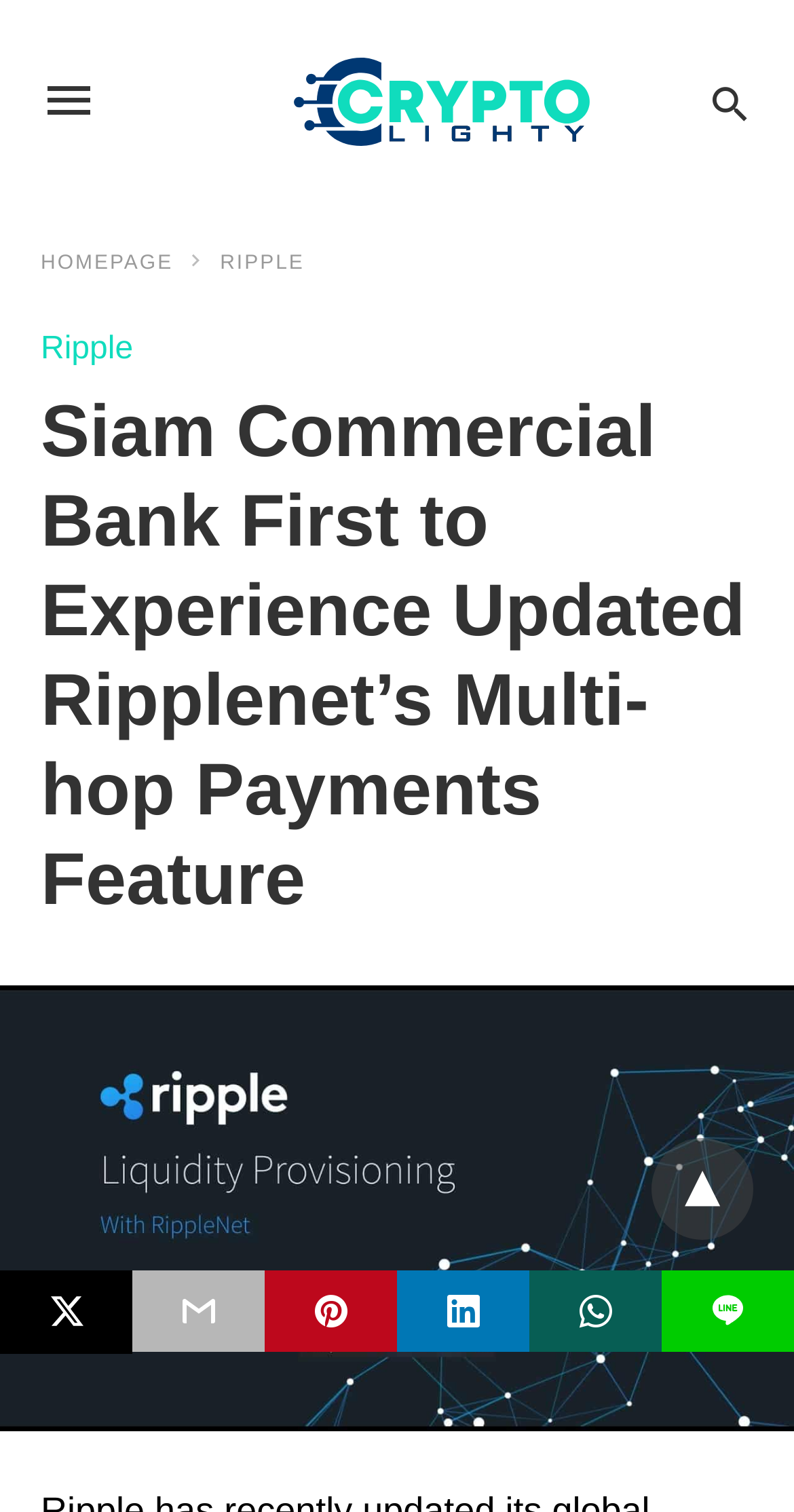Find the bounding box coordinates for the HTML element described as: "parent_node: Home title="back to top"". The coordinates should consist of four float values between 0 and 1, i.e., [left, top, right, bottom].

[0.821, 0.753, 0.949, 0.82]